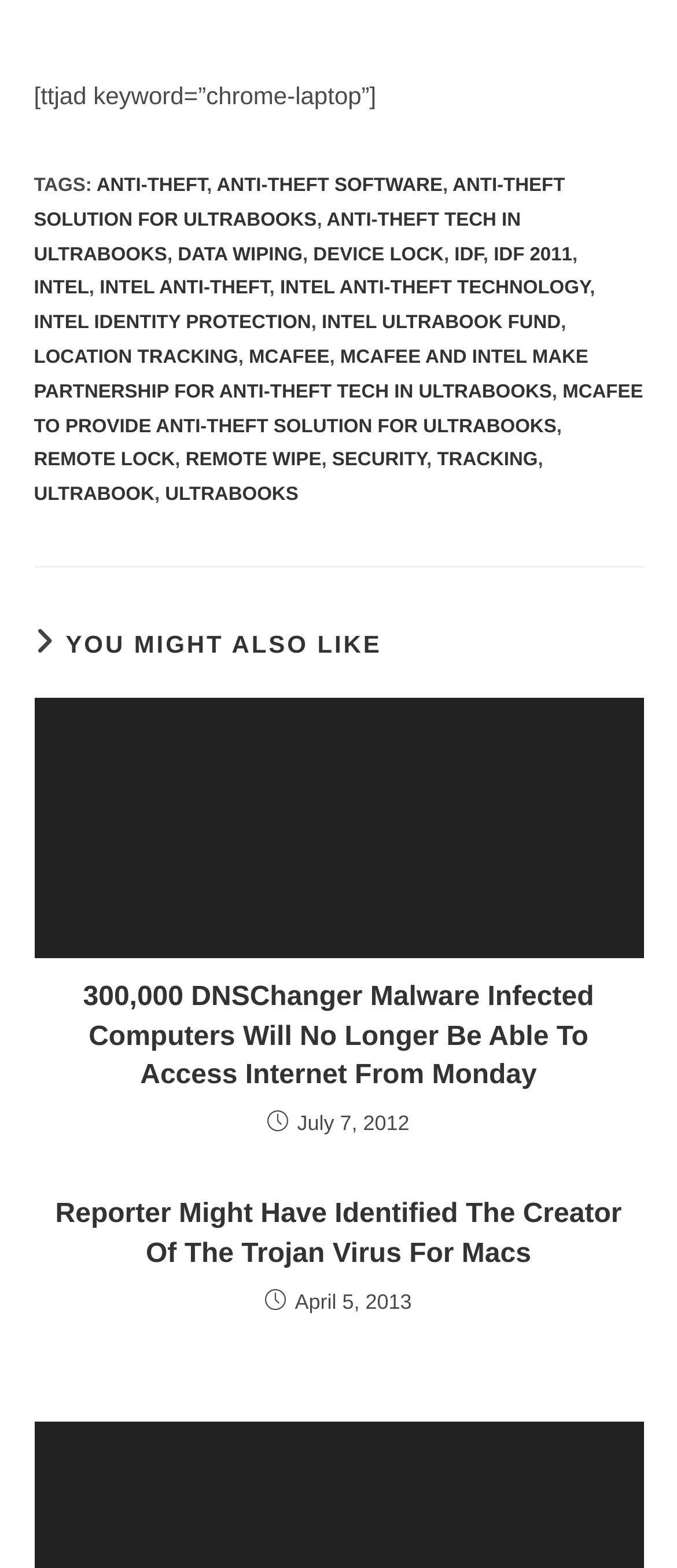Can you find the bounding box coordinates for the element to click on to achieve the instruction: "Read more about the article 300,000 DNSChanger Malware Infected Computers Will No Longer Be Able To Access Internet From Monday"?

[0.05, 0.445, 0.95, 0.611]